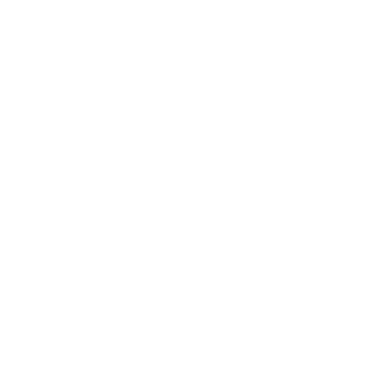Detail every significant feature and component of the image.

The image showcases a proud moment featuring Nick, a dedicated breeder, celebrating a victory with a Blue Merle Smooth Collie. This image reflects the passion and commitment that Nick Joines and Joel McCarty have for breeding and showing quality Shetland Sheepdogs and Collies. Their extensive experience of over 30 years has been focused on achieving excellence in dog conformation, demonstrating their commitment to the health and temperament of their breeds. As active participants in national specialties, they highlight not only the individual virtues of their dogs but also prioritize their well-being through early socialization and rigorous health checks. This image captures a significant achievement amid their journey in the world of dog breeding and showing.